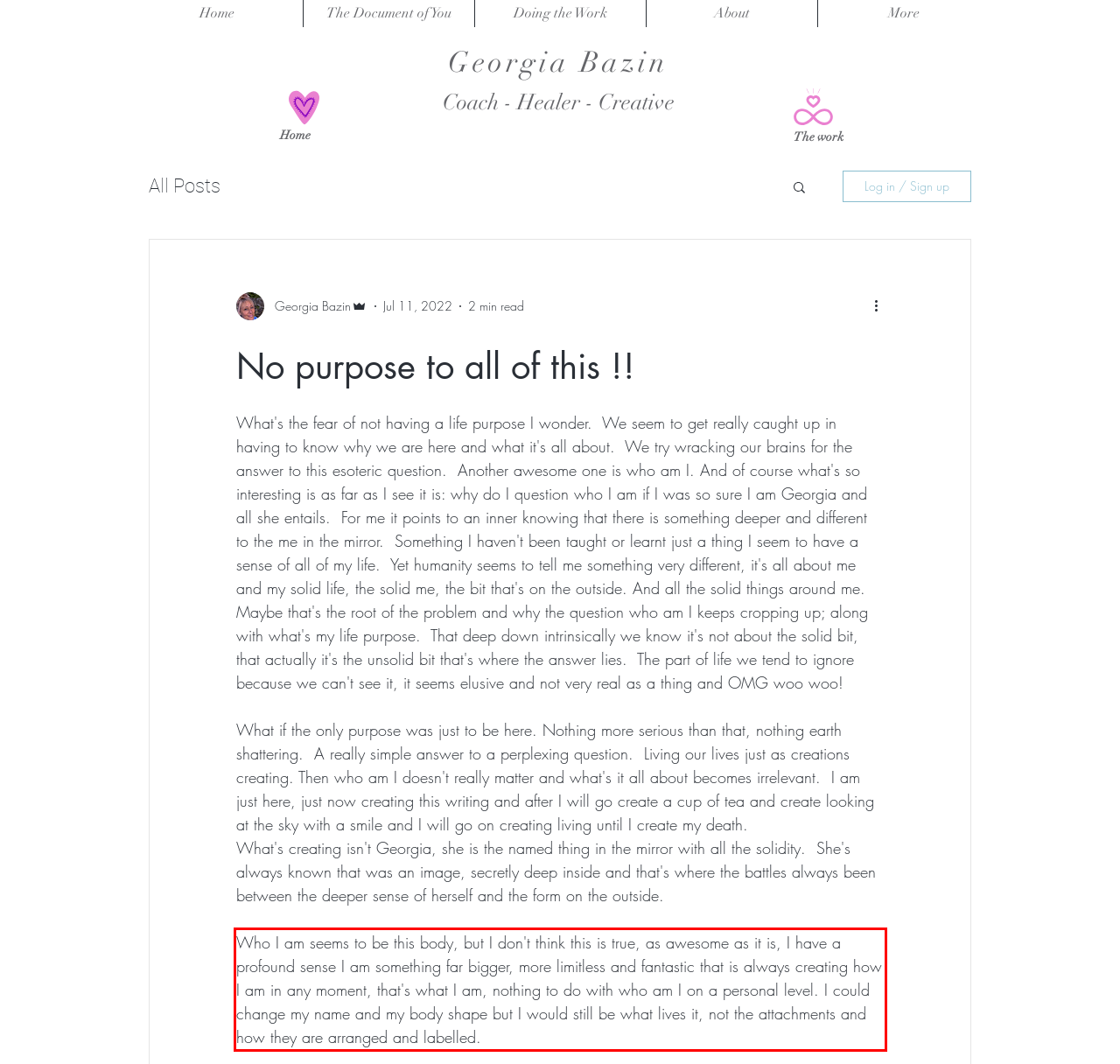Please use OCR to extract the text content from the red bounding box in the provided webpage screenshot.

Who I am seems to be this body, but I don't think this is true, as awesome as it is, I have a profound sense I am something far bigger, more limitless and fantastic that is always creating how I am in any moment, that's what I am, nothing to do with who am I on a personal level. I could change my name and my body shape but I would still be what lives it, not the attachments and how they are arranged and labelled.